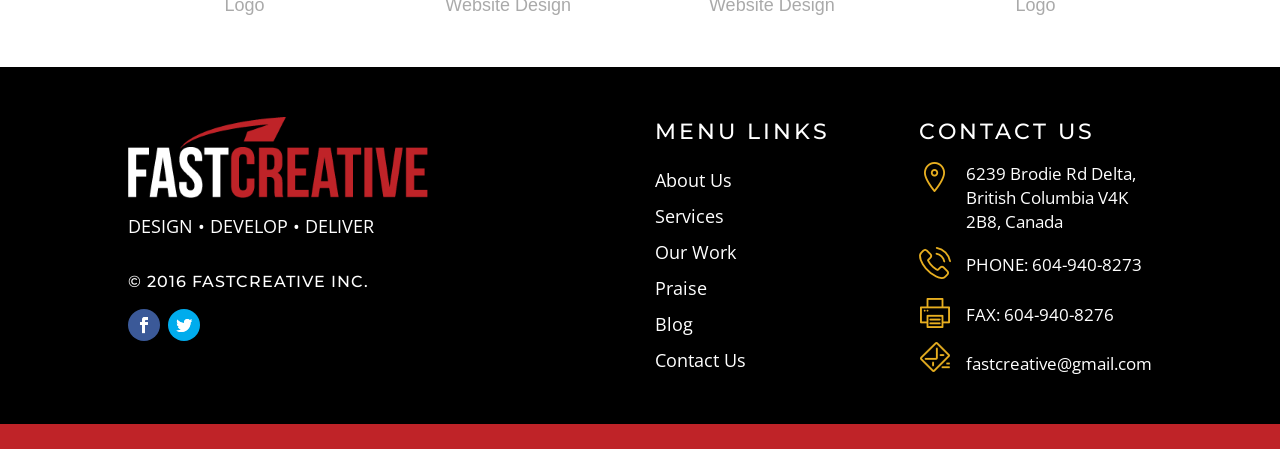Locate the bounding box of the UI element defined by this description: "Our Work". The coordinates should be given as four float numbers between 0 and 1, formatted as [left, top, right, bottom].

[0.512, 0.535, 0.575, 0.589]